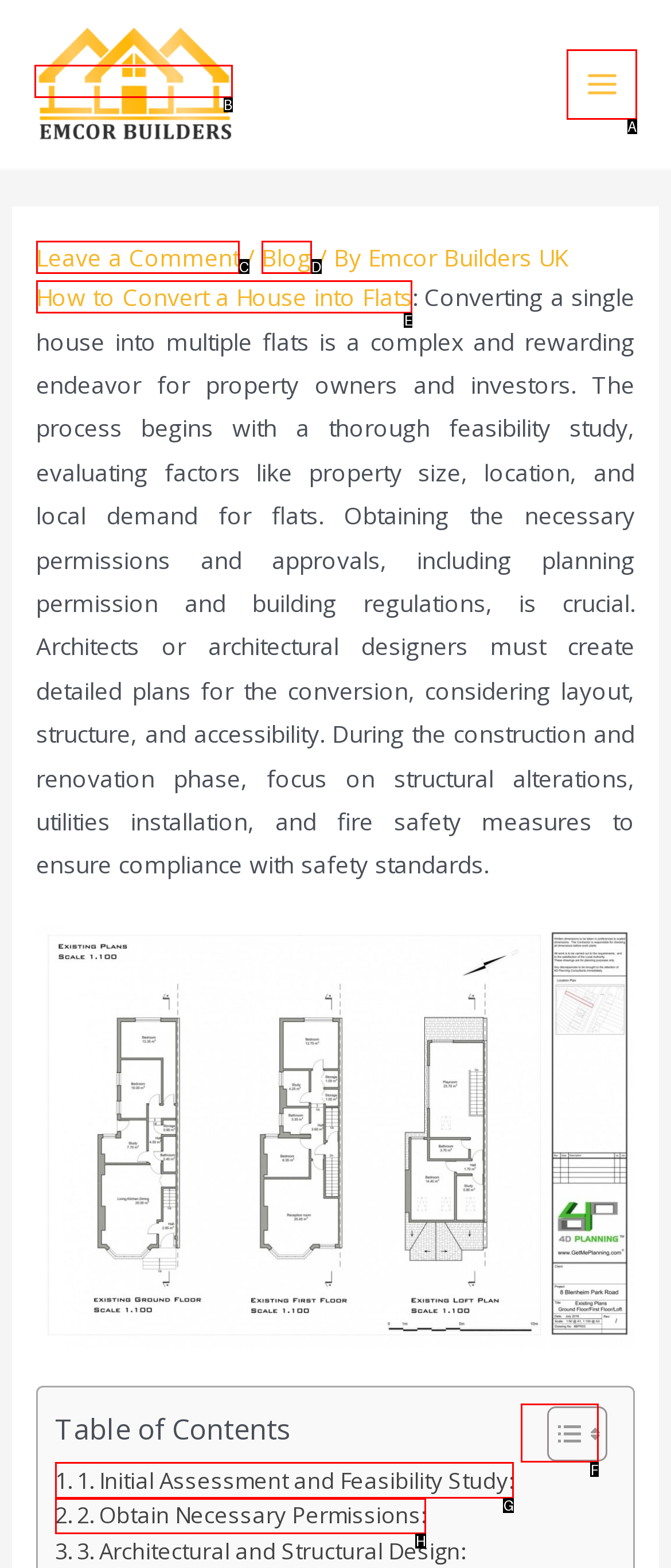Based on the provided element description: Main Menu, identify the best matching HTML element. Respond with the corresponding letter from the options shown.

A